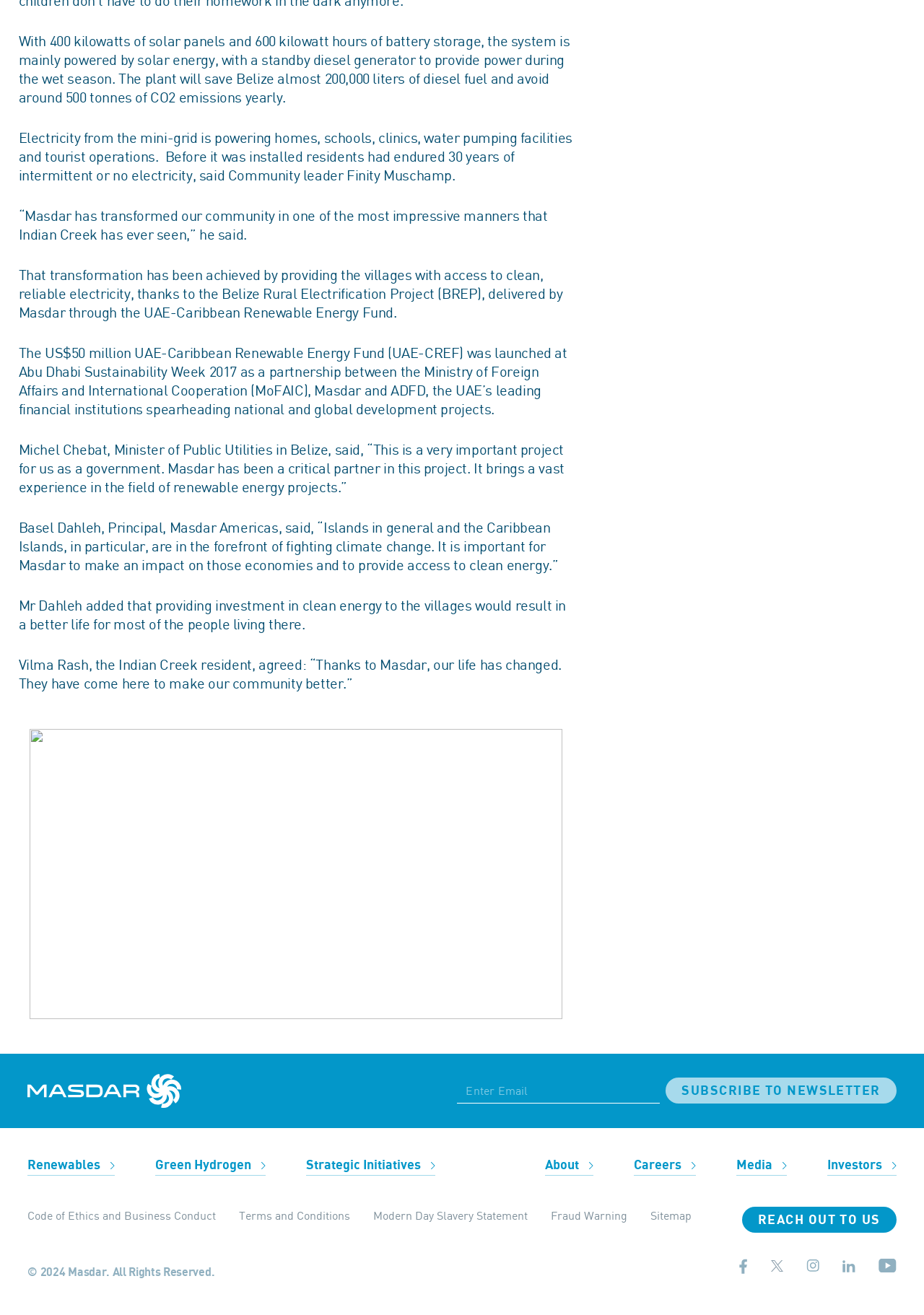Determine the bounding box coordinates of the region to click in order to accomplish the following instruction: "Click the play button". Provide the coordinates as four float numbers between 0 and 1, specifically [left, top, right, bottom].

[0.283, 0.623, 0.358, 0.675]